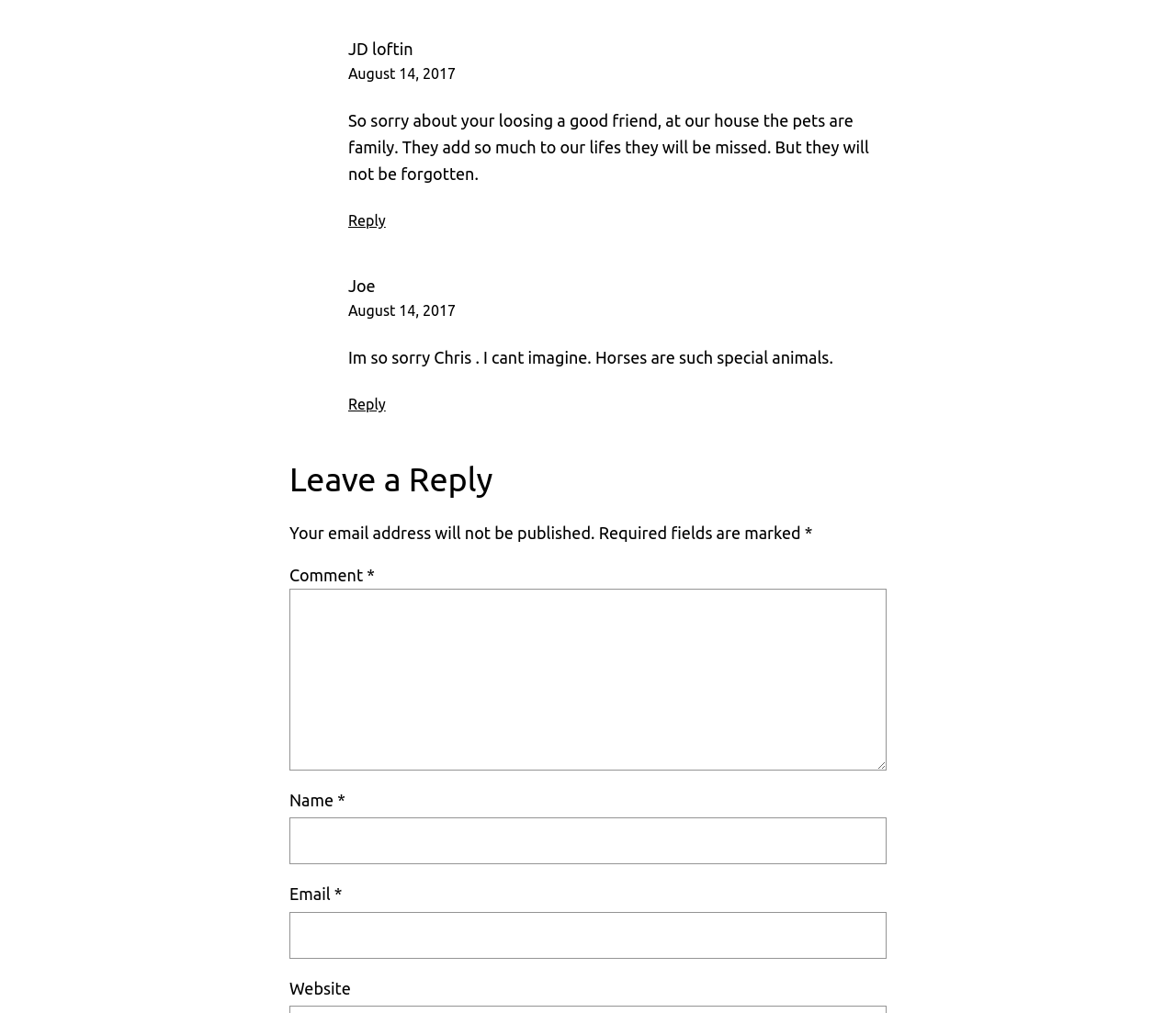Can you determine the bounding box coordinates of the area that needs to be clicked to fulfill the following instruction: "View the full text of the article"?

None